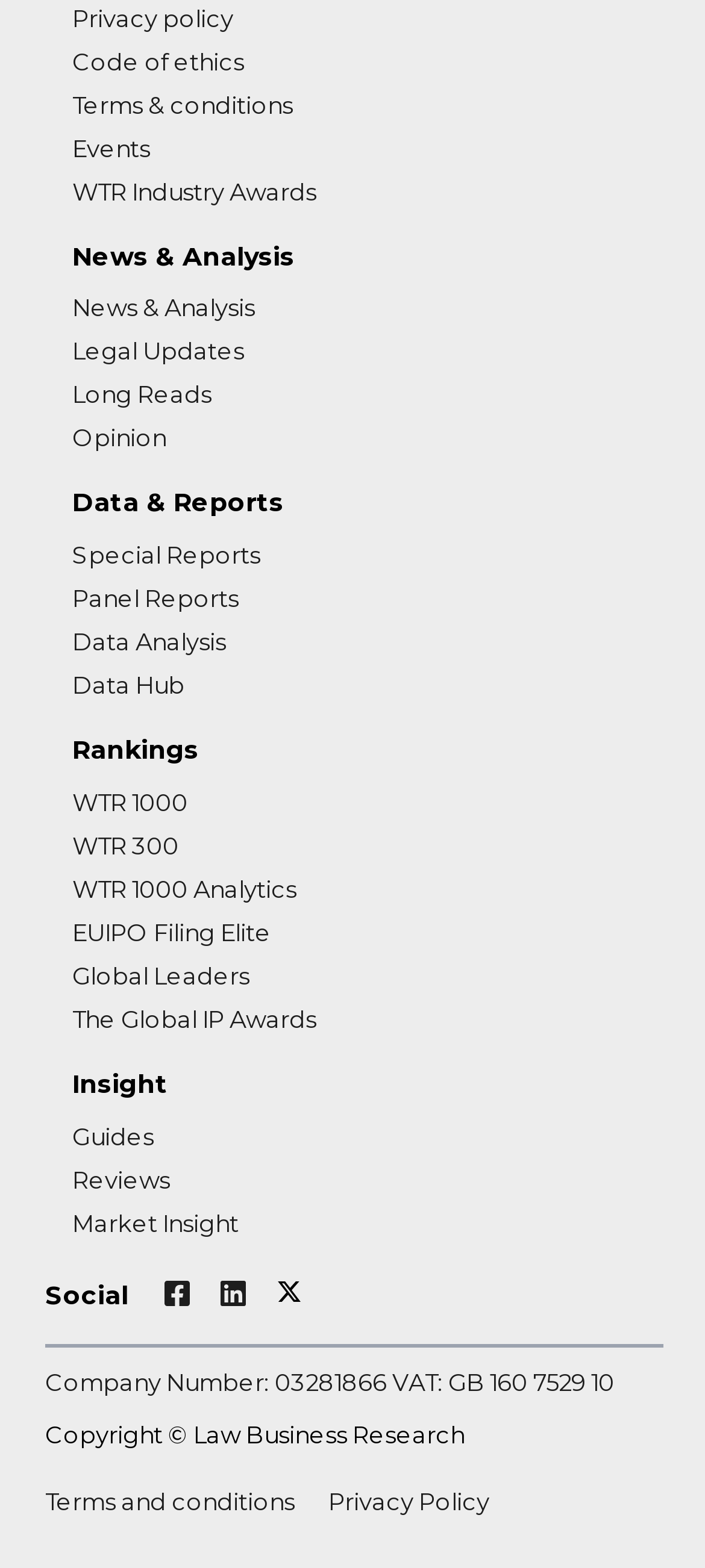Find the bounding box coordinates of the clickable element required to execute the following instruction: "View privacy policy". Provide the coordinates as four float numbers between 0 and 1, i.e., [left, top, right, bottom].

[0.103, 0.002, 0.331, 0.02]